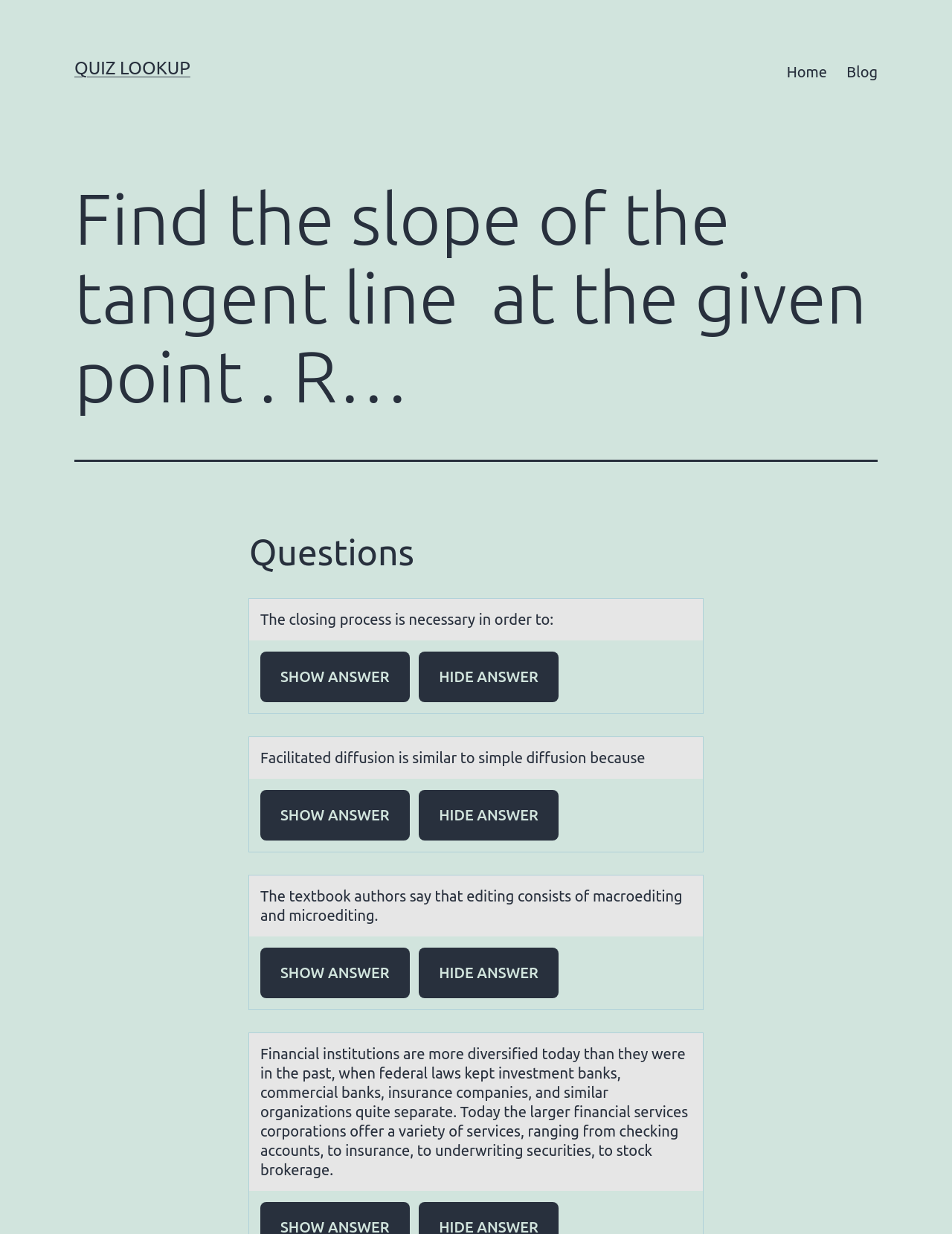What is the topic of the last question on this page?
Answer with a single word or short phrase according to what you see in the image.

Financial institutions